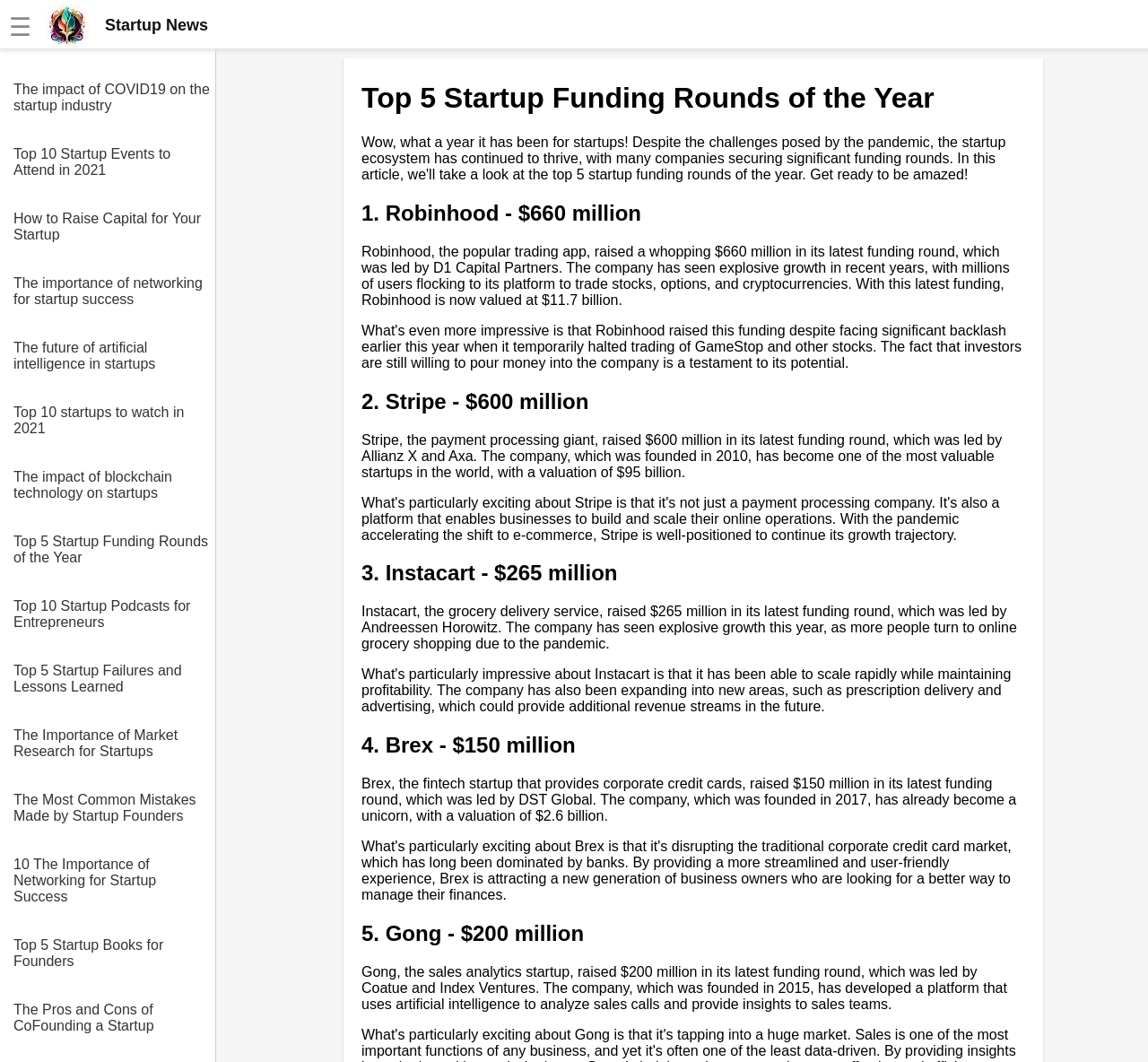Use the information in the screenshot to answer the question comprehensively: What is the name of the sales analytics startup that raised $200 million?

I found the answer by looking at the last heading '5. Gong - $200 million' and the corresponding static text that describes the funding round.